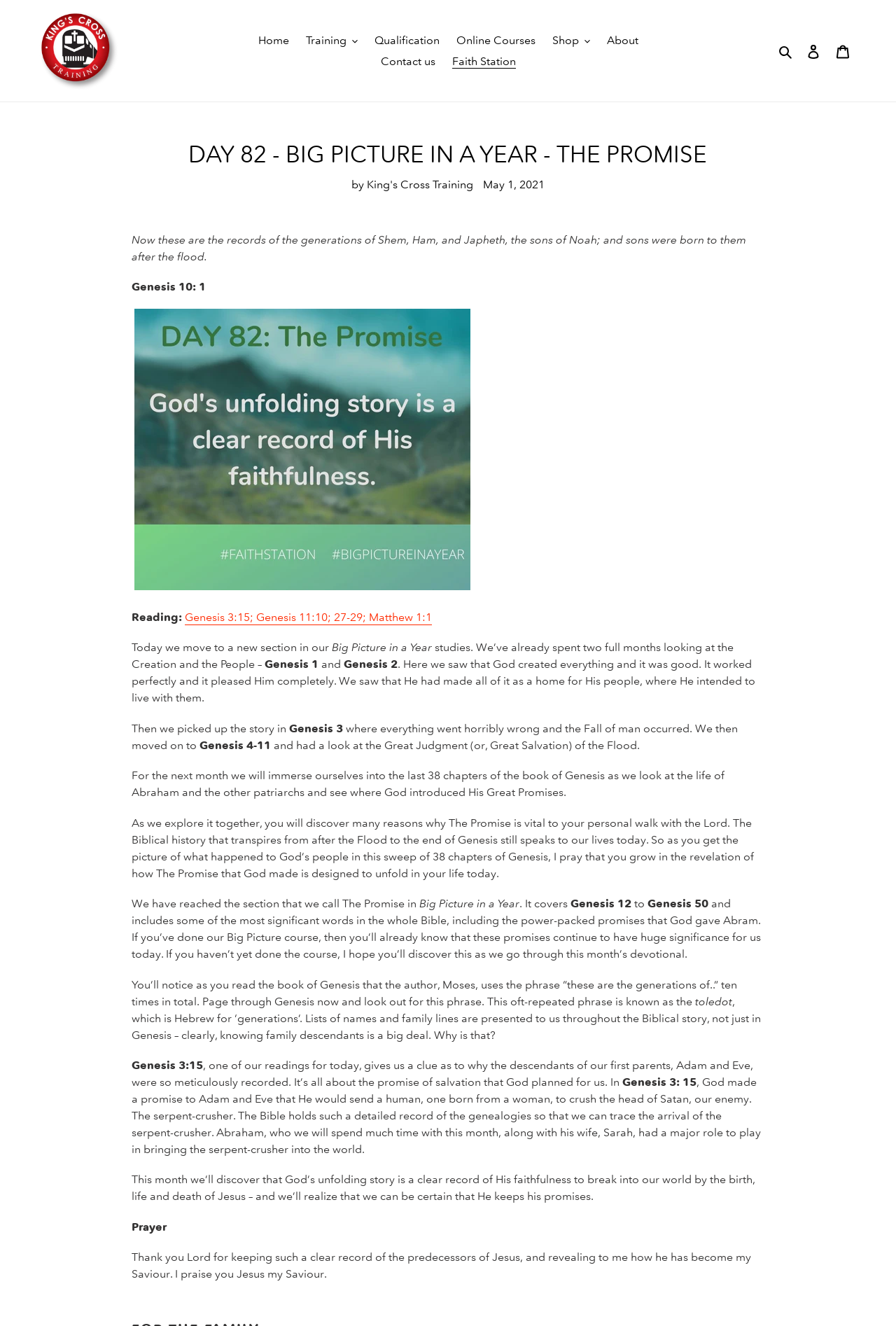Extract the bounding box for the UI element that matches this description: "Online Courses".

[0.501, 0.022, 0.605, 0.038]